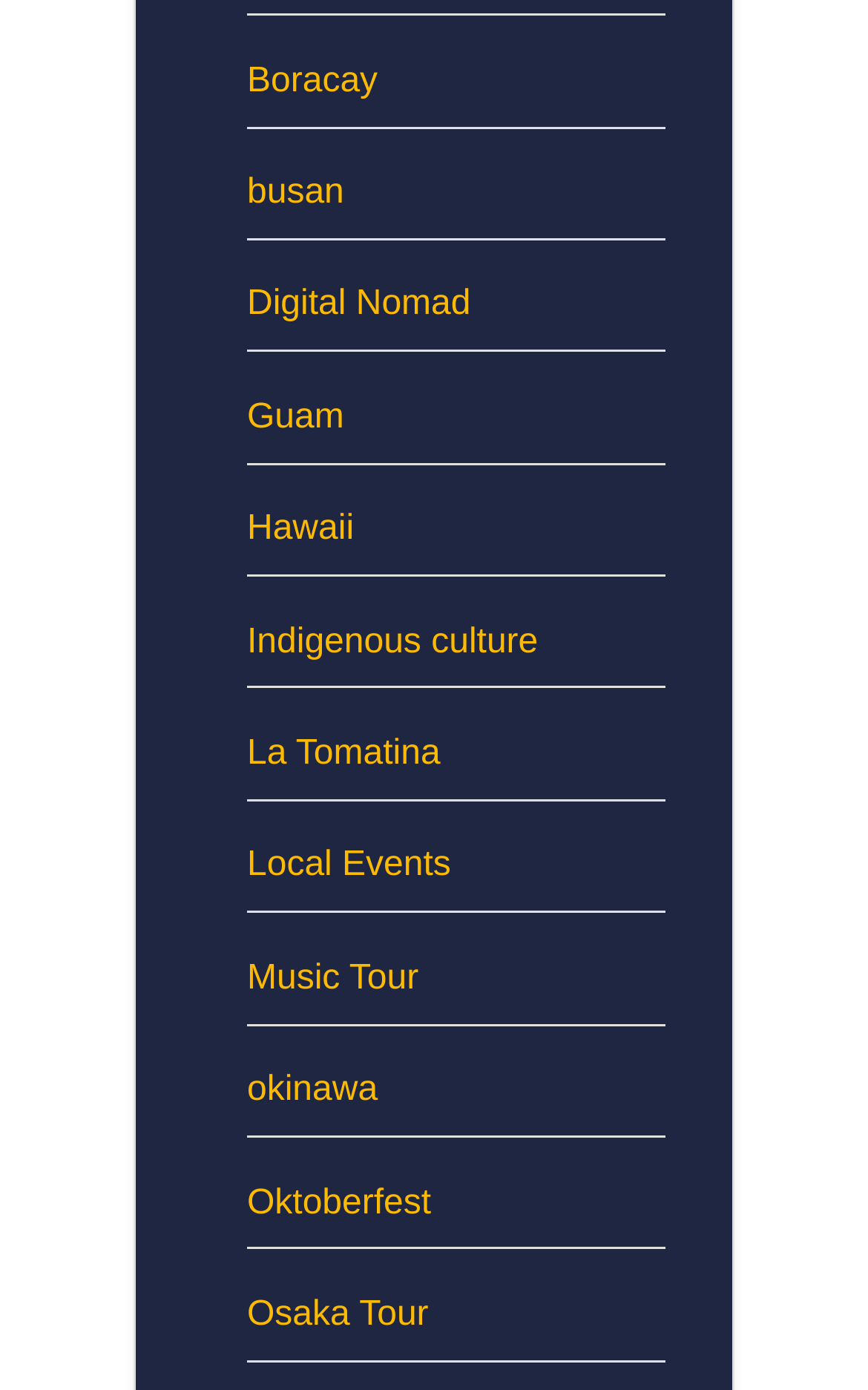Find the bounding box coordinates of the element I should click to carry out the following instruction: "Click on Article".

None